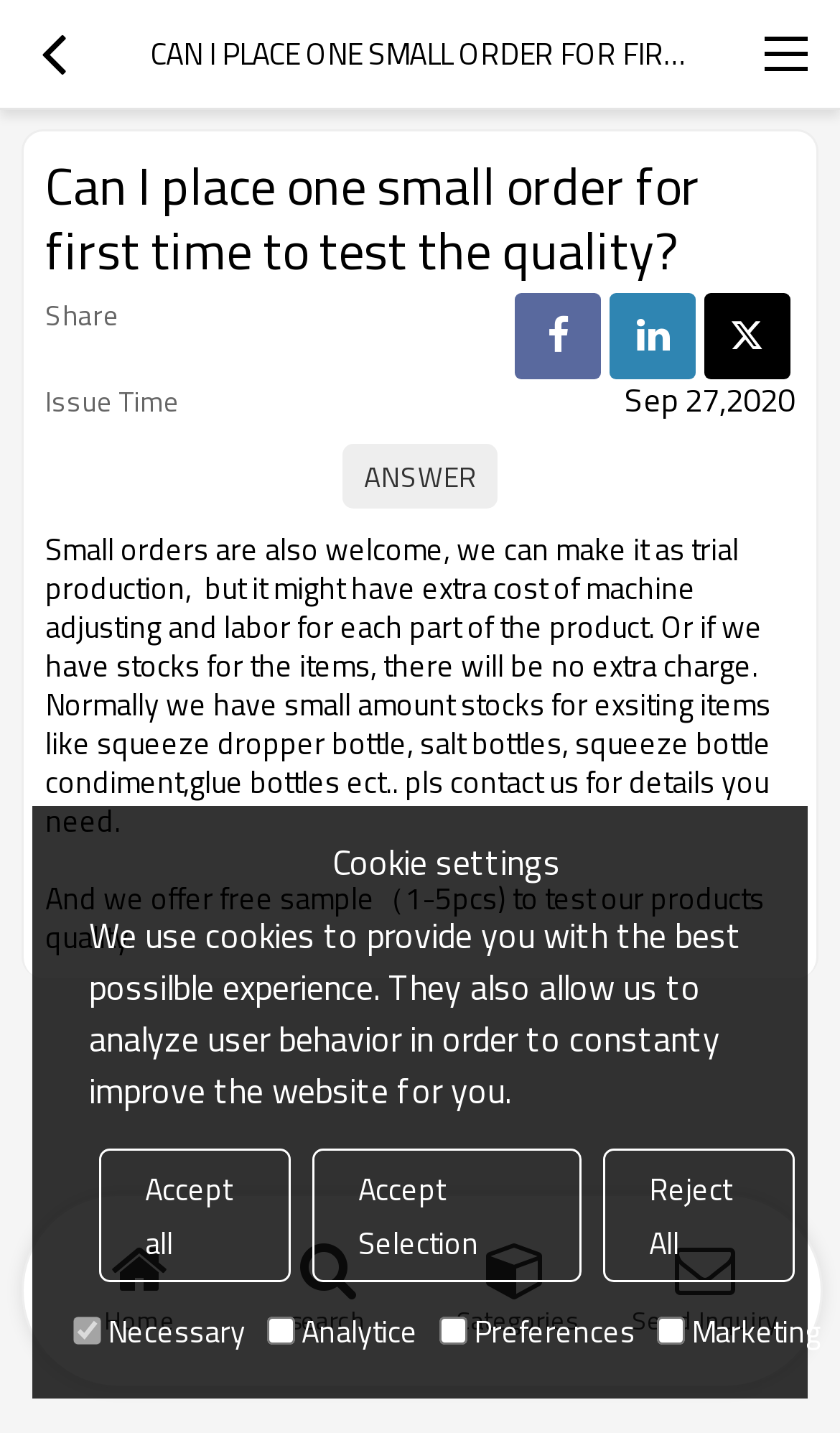Can I contact them for details?
Give a detailed response to the question by analyzing the screenshot.

The company encourages customers to contact them for details about their products and services, including small orders and free samples.